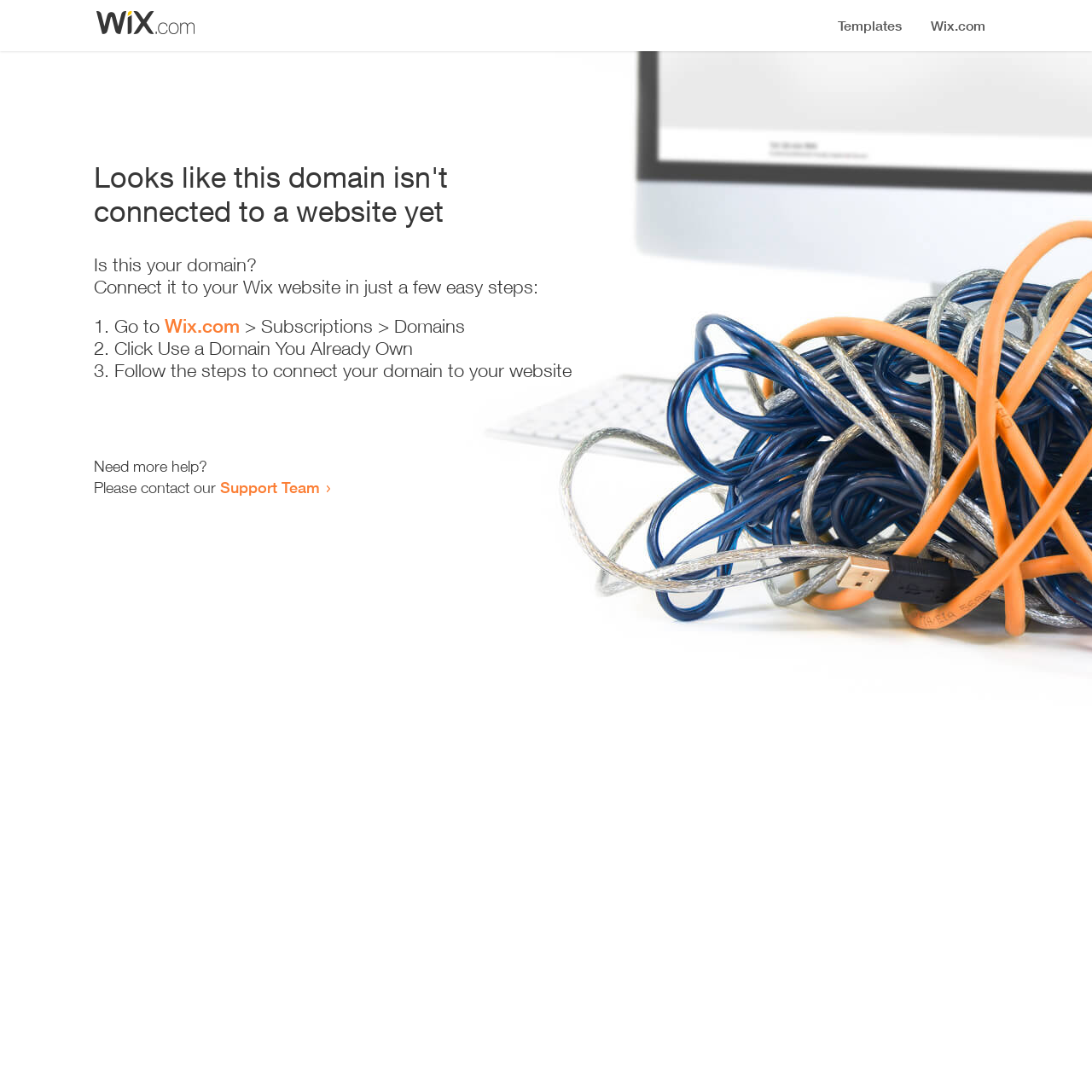Where can I get more help?
Look at the image and answer the question using a single word or phrase.

Support Team